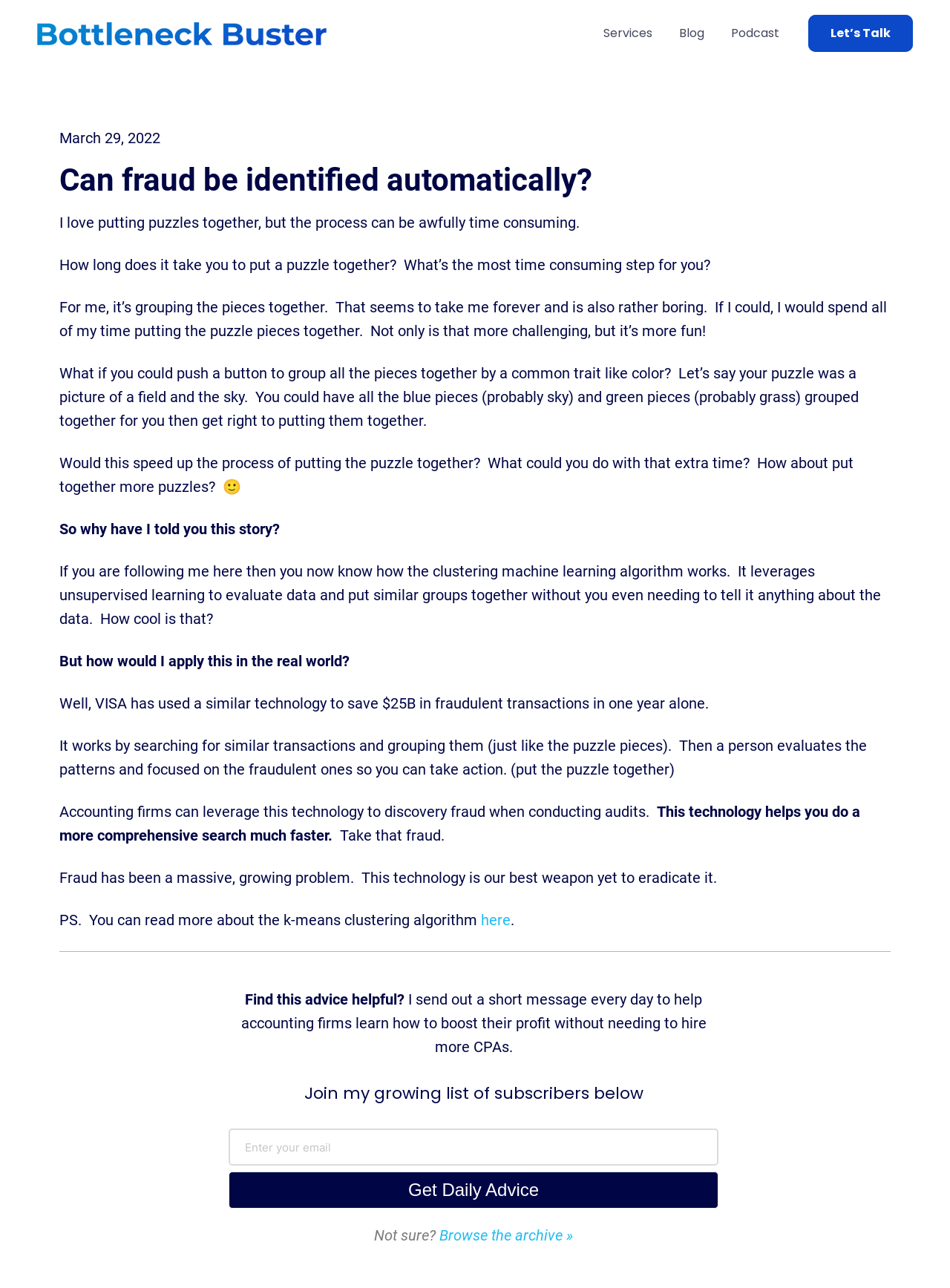Pinpoint the bounding box coordinates of the clickable element to carry out the following instruction: "Enter your email in the input field."

[0.241, 0.876, 0.756, 0.905]